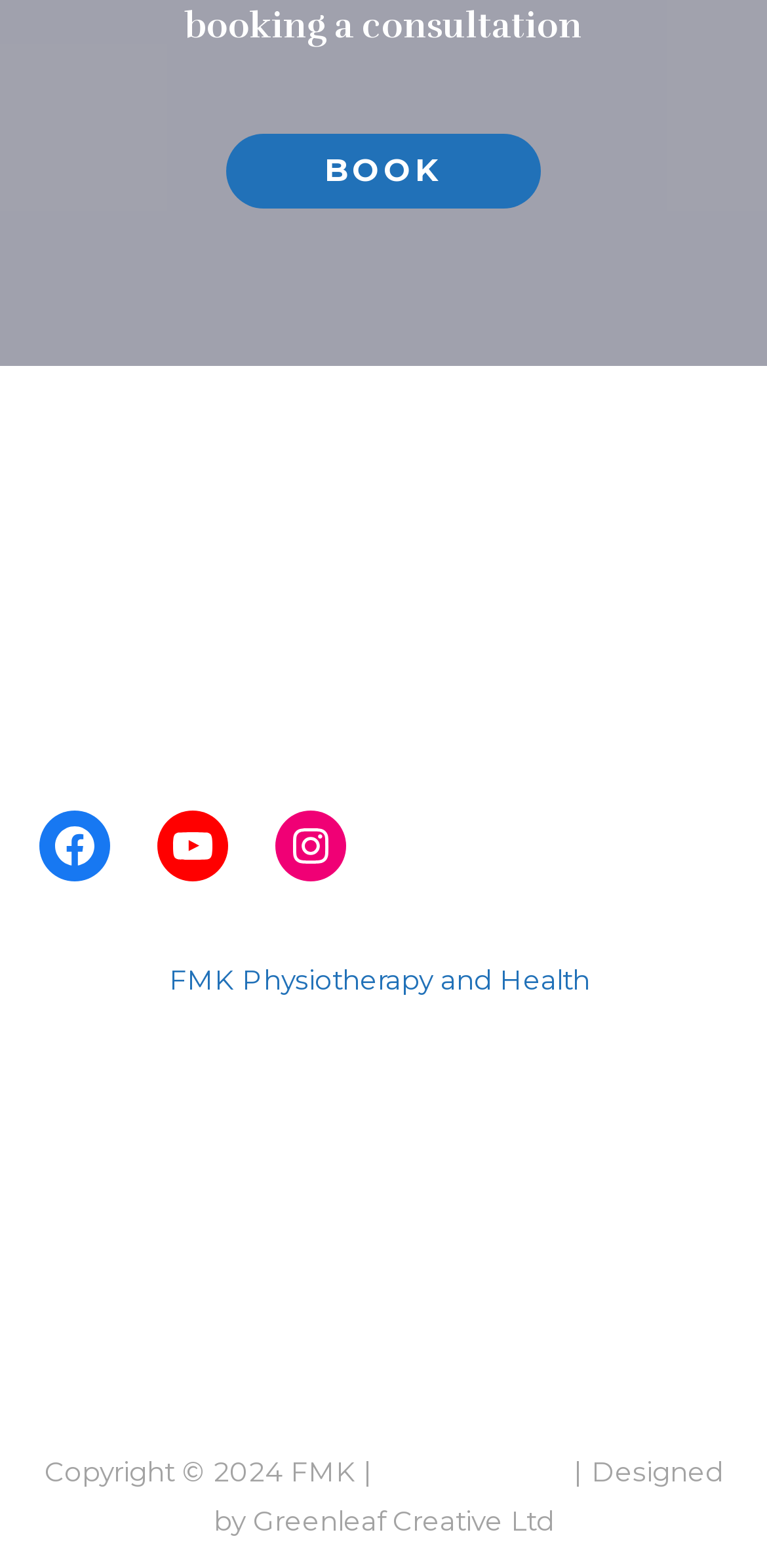Use a single word or phrase to answer the question:
What is the name of the company that designed the webpage?

Greenleaf Creative Ltd